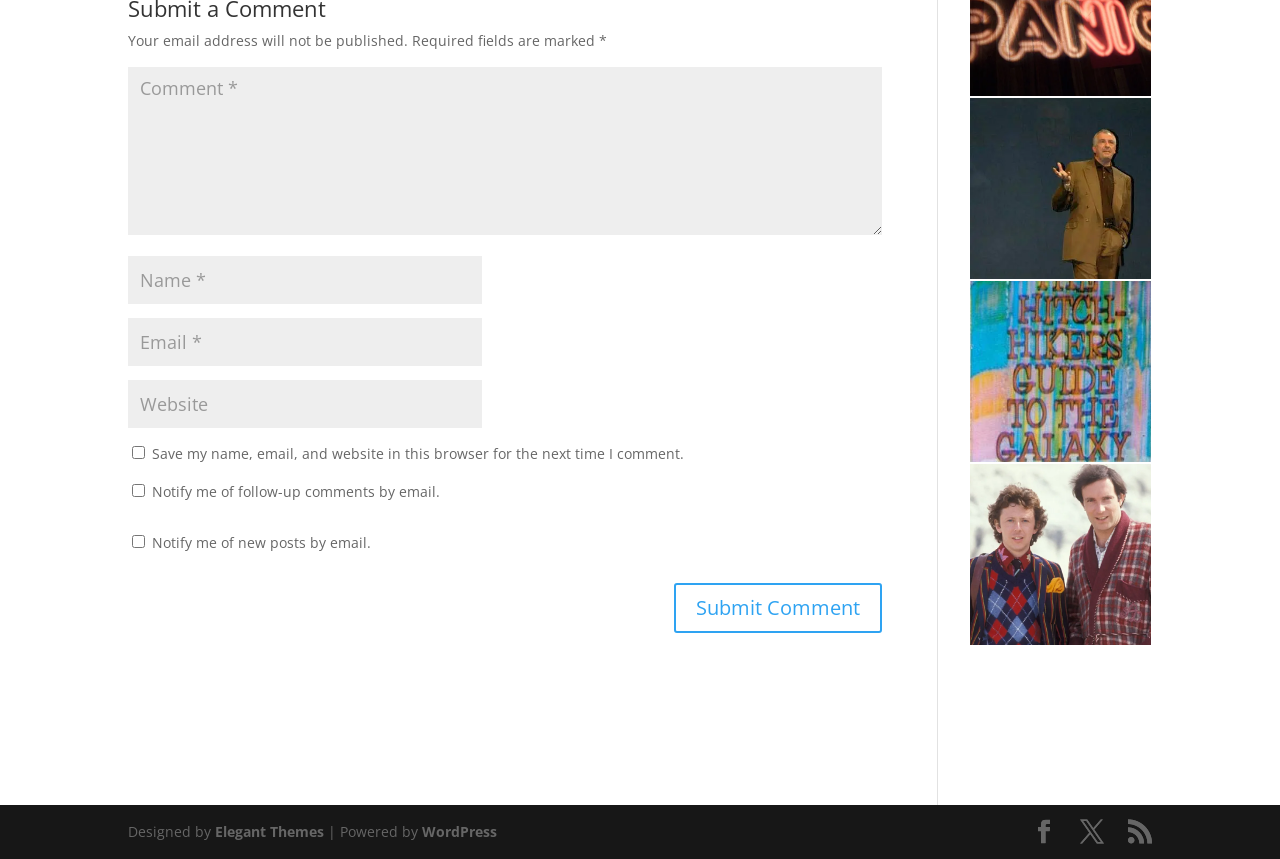What is the label of the first textbox? Look at the image and give a one-word or short phrase answer.

Comment